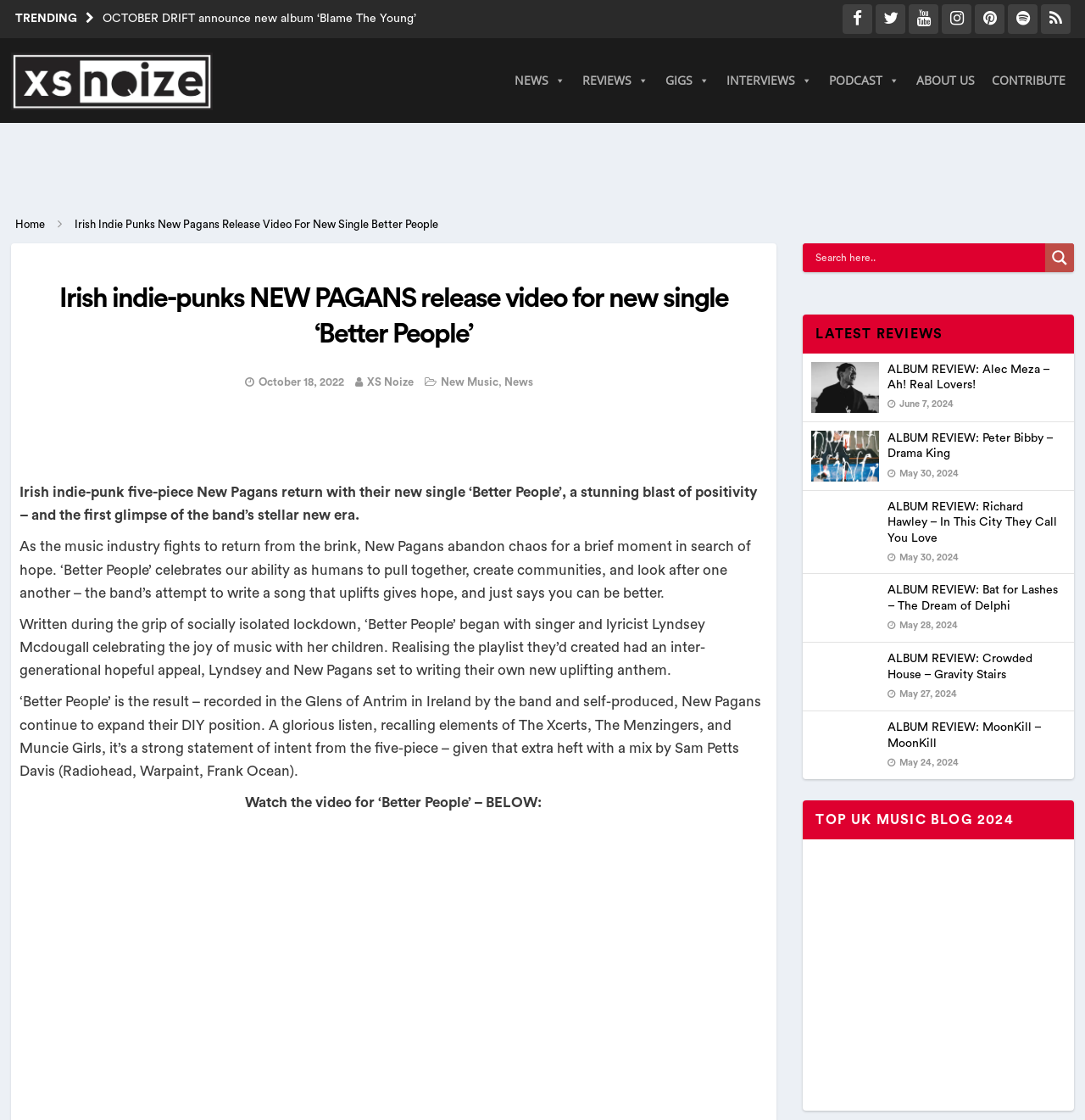What is the theme of the new single 'Better People'?
Offer a detailed and full explanation in response to the question.

The question can be answered by reading the text content of the webpage, which states that the song 'celebrates our ability as humans to pull together, create communities, and look after one another – the band’s attempt to write a song that uplifts gives hope, and just says you can be better'.